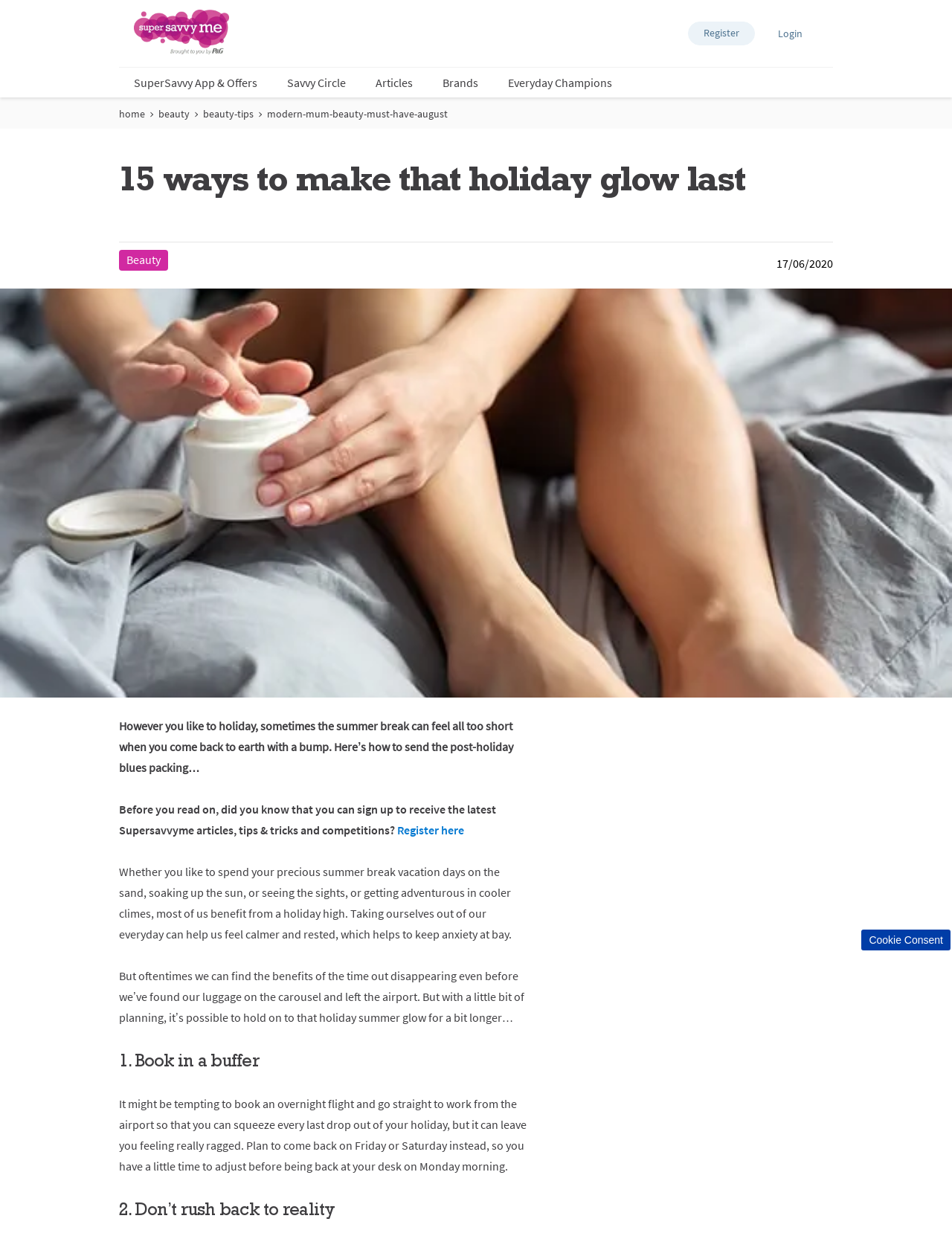Identify the headline of the webpage and generate its text content.

15 ways to make that holiday glow last